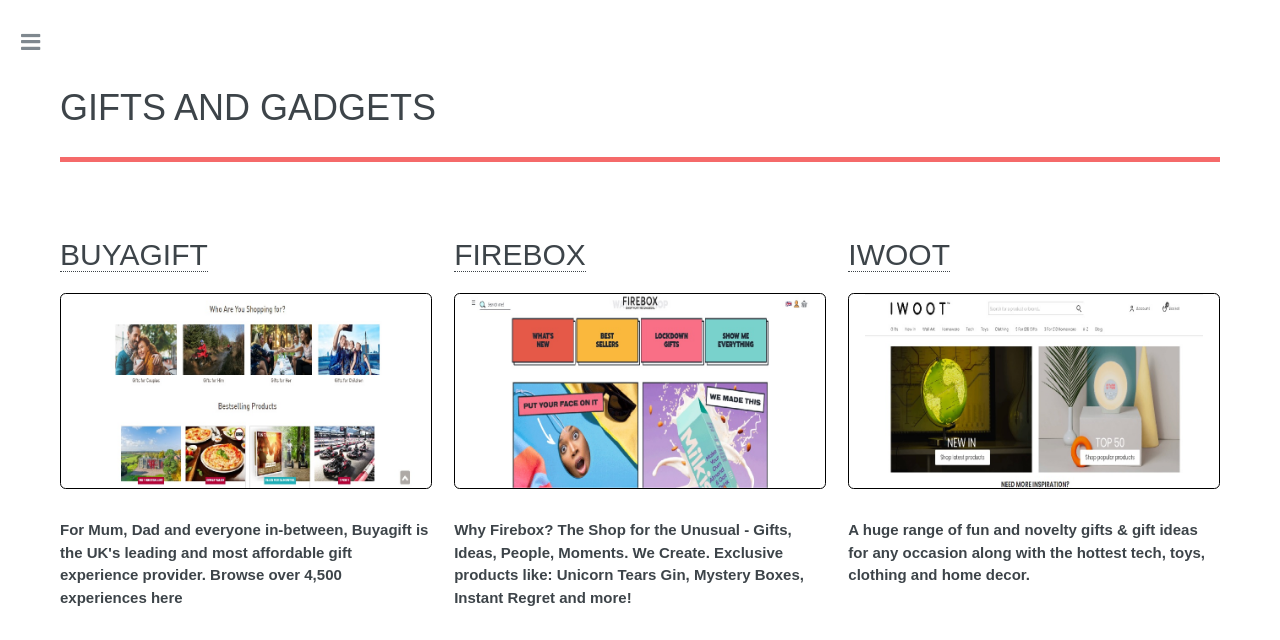Locate the bounding box of the user interface element based on this description: "IWOOT".

[0.663, 0.372, 0.742, 0.425]